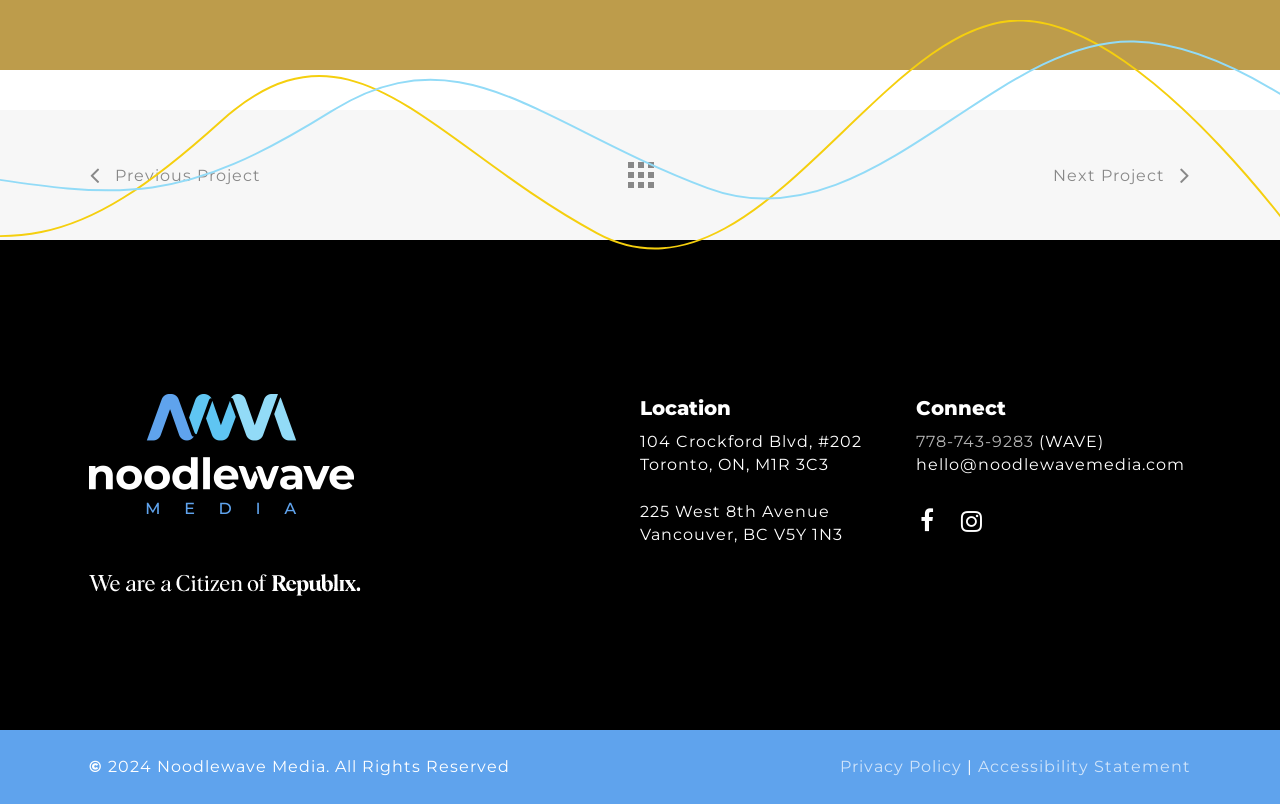What is the name of the company behind the project?
Please provide a comprehensive answer based on the contents of the image.

The webpage has a footer section that mentions Noodlewave Media, which suggests that this company is behind the project.